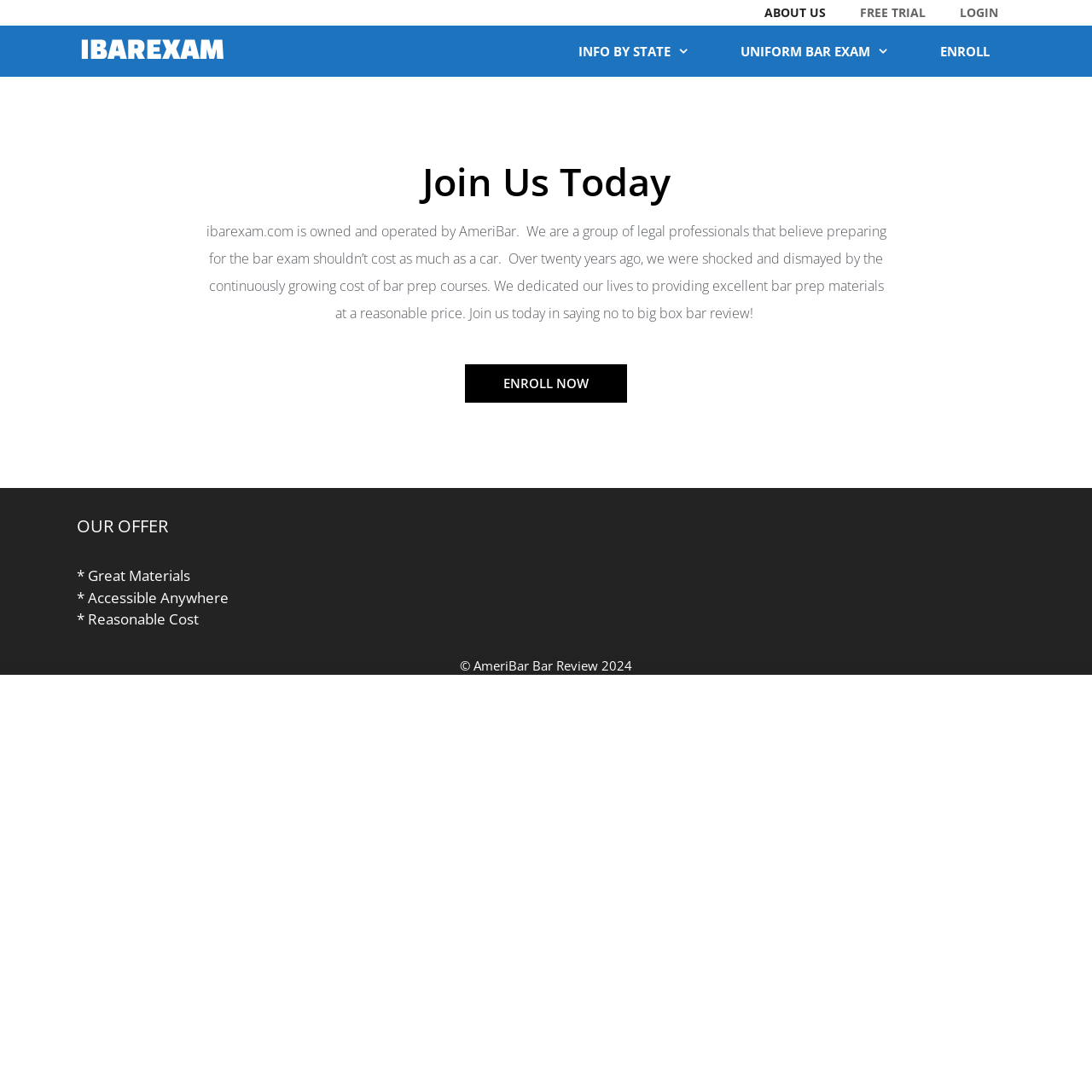Locate the bounding box coordinates of the element to click to perform the following action: 'Print the recipe'. The coordinates should be given as four float values between 0 and 1, in the form of [left, top, right, bottom].

None